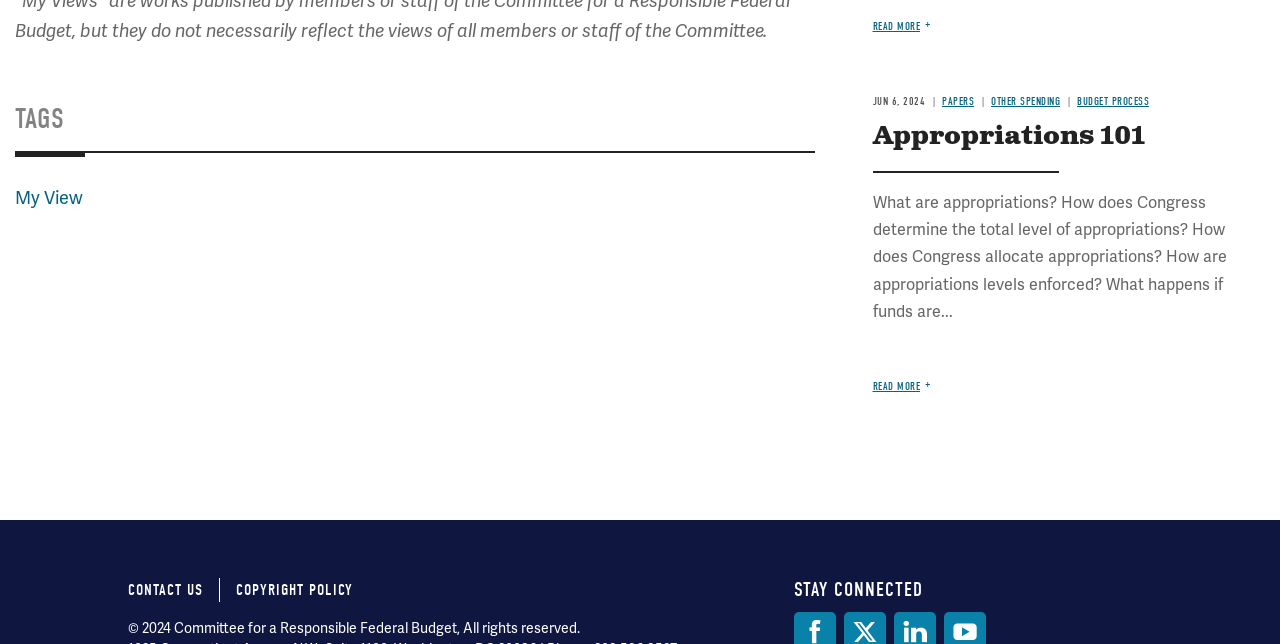Please specify the bounding box coordinates of the clickable region to carry out the following instruction: "Read more about 'Deficit Totaled $1.7 Trillion Over the Past Year'". The coordinates should be four float numbers between 0 and 1, in the format [left, top, right, bottom].

[0.682, 0.031, 0.727, 0.051]